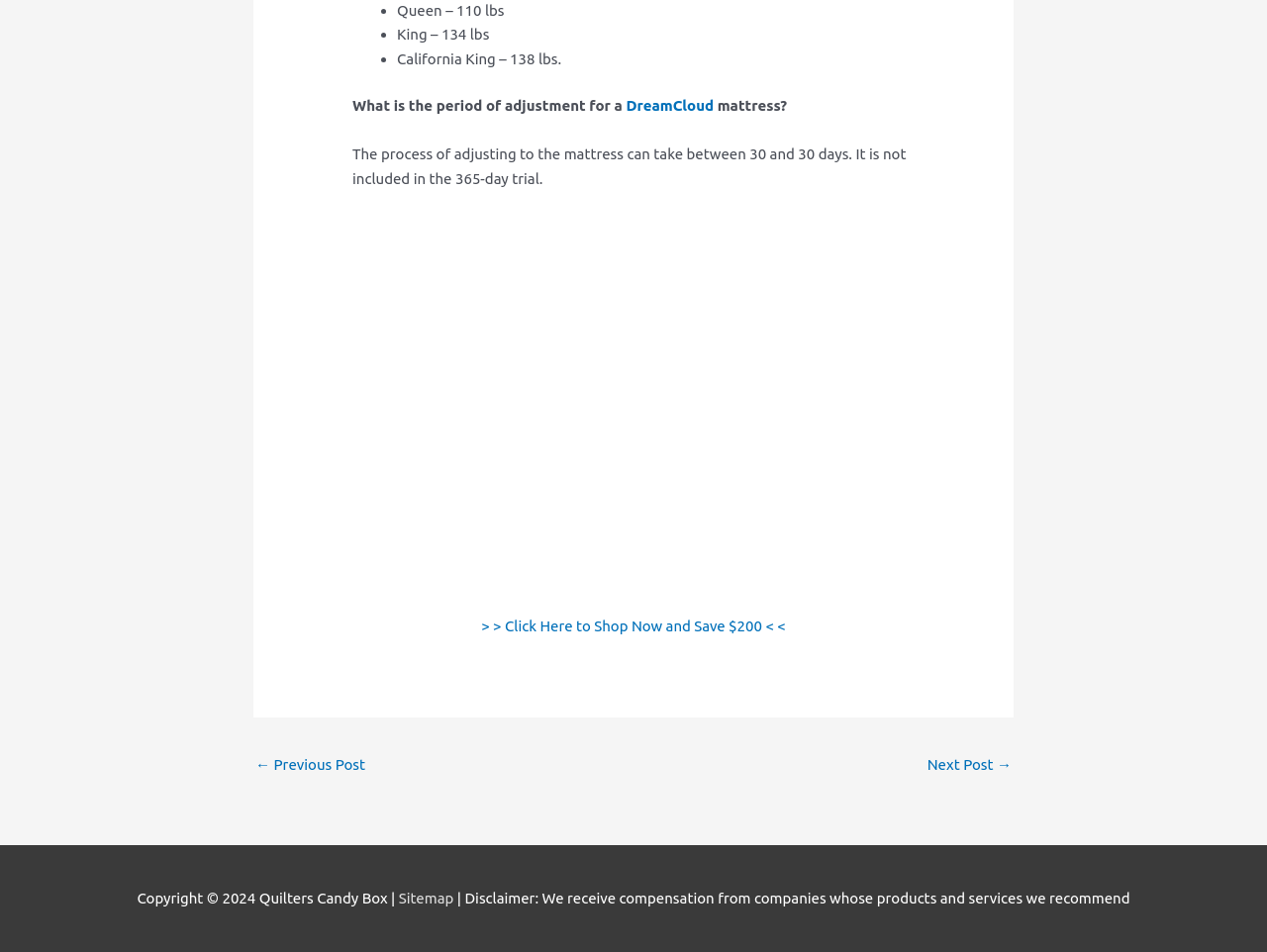Using floating point numbers between 0 and 1, provide the bounding box coordinates in the format (top-left x, top-left y, bottom-right x, bottom-right y). Locate the UI element described here: ← Previous Post

[0.202, 0.787, 0.288, 0.824]